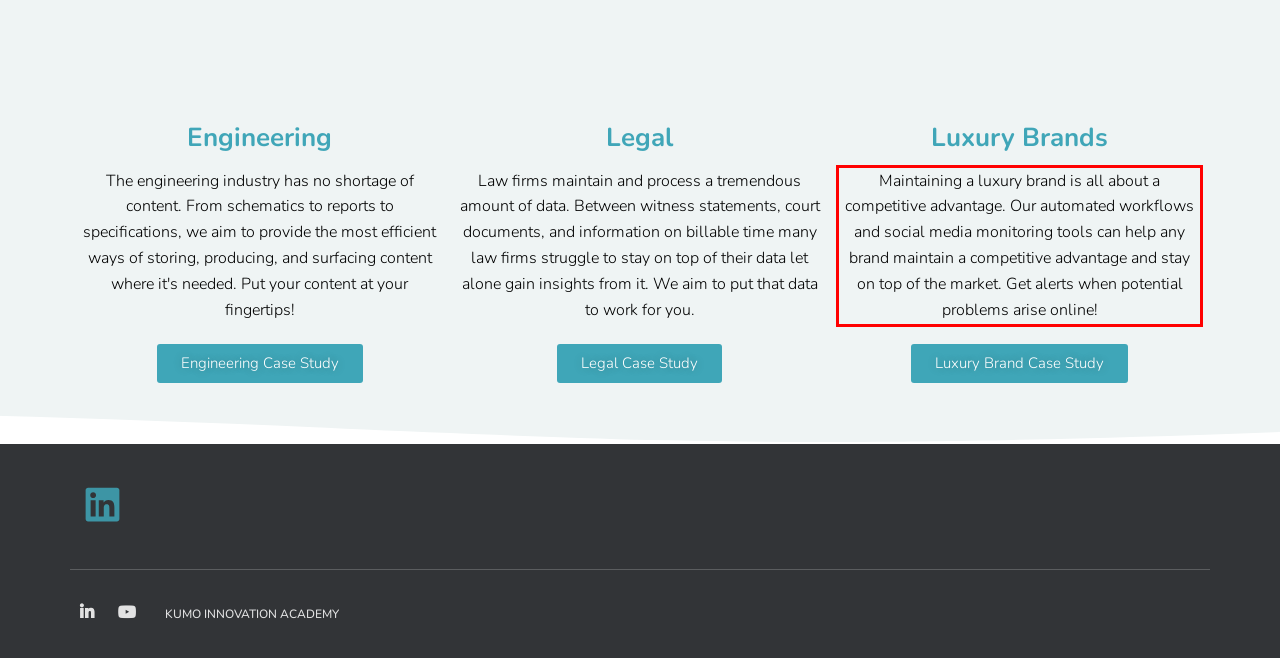Identify and extract the text within the red rectangle in the screenshot of the webpage.

Maintaining a luxury brand is all about a competitive advantage. Our automated workflows and social media monitoring tools can help any brand maintain a competitive advantage and stay on top of the market. Get alerts when potential problems arise online!